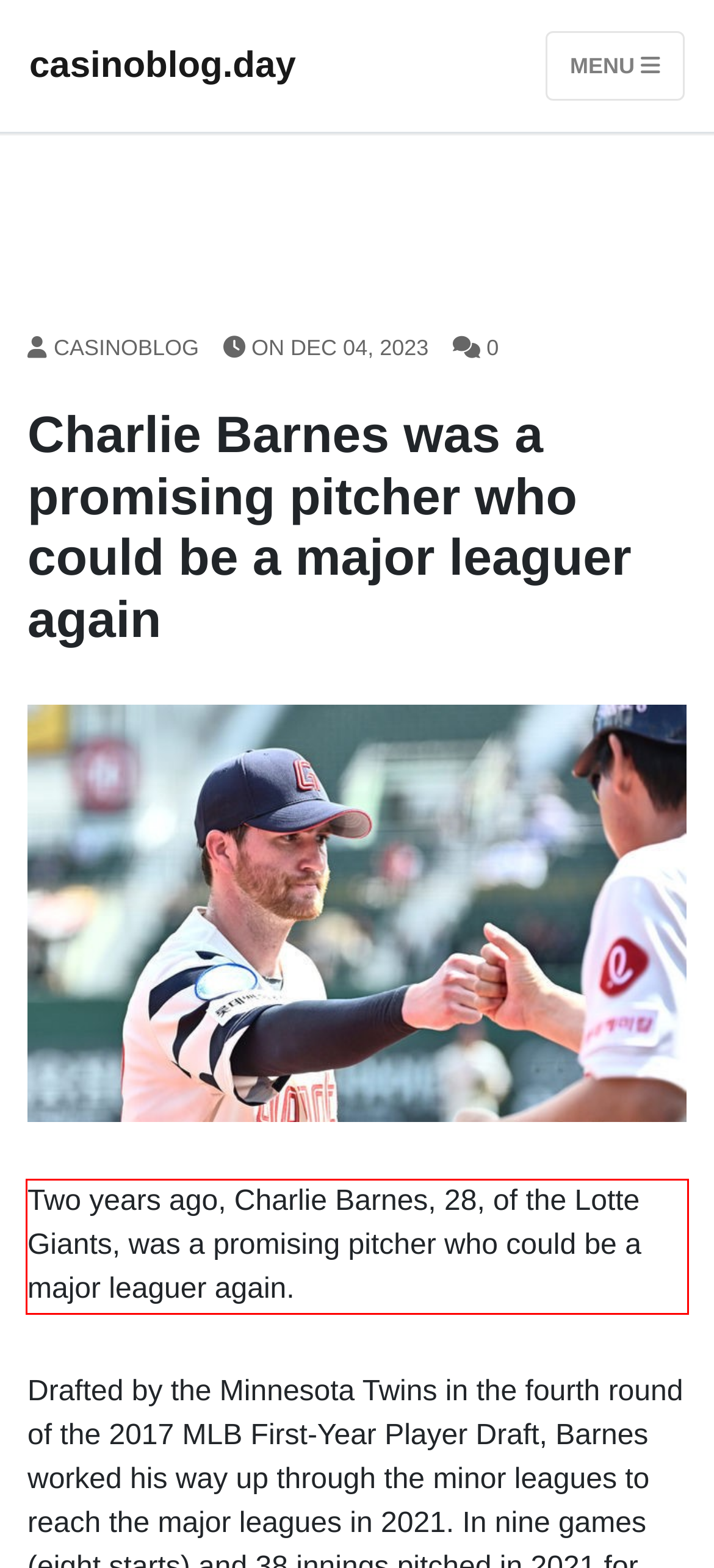Your task is to recognize and extract the text content from the UI element enclosed in the red bounding box on the webpage screenshot.

Two years ago, Charlie Barnes, 28, of the Lotte Giants, was a promising pitcher who could be a major leaguer again.